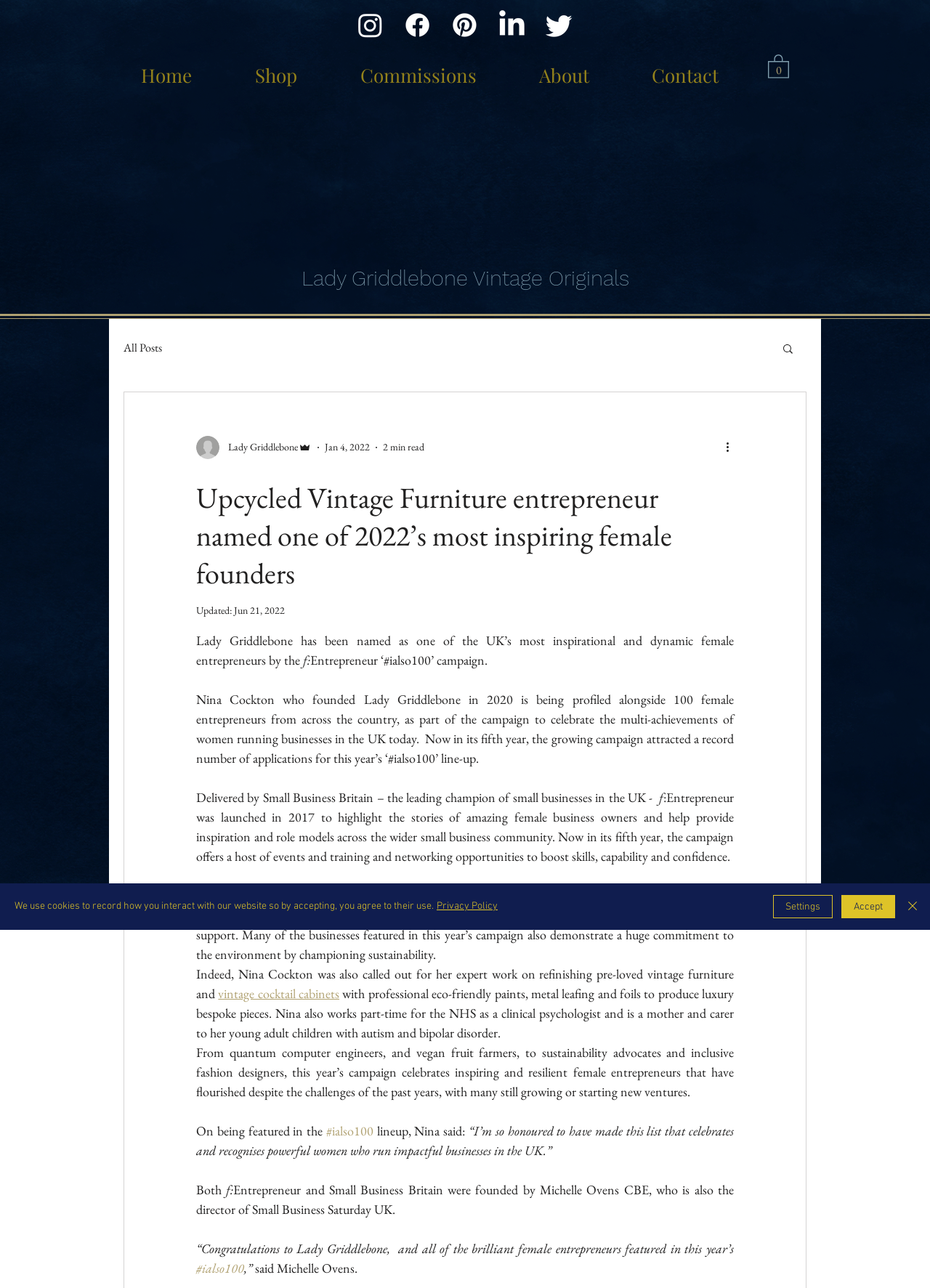What is Nina Cockton's profession besides being an entrepreneur?
Using the image as a reference, answer with just one word or a short phrase.

Clinical psychologist